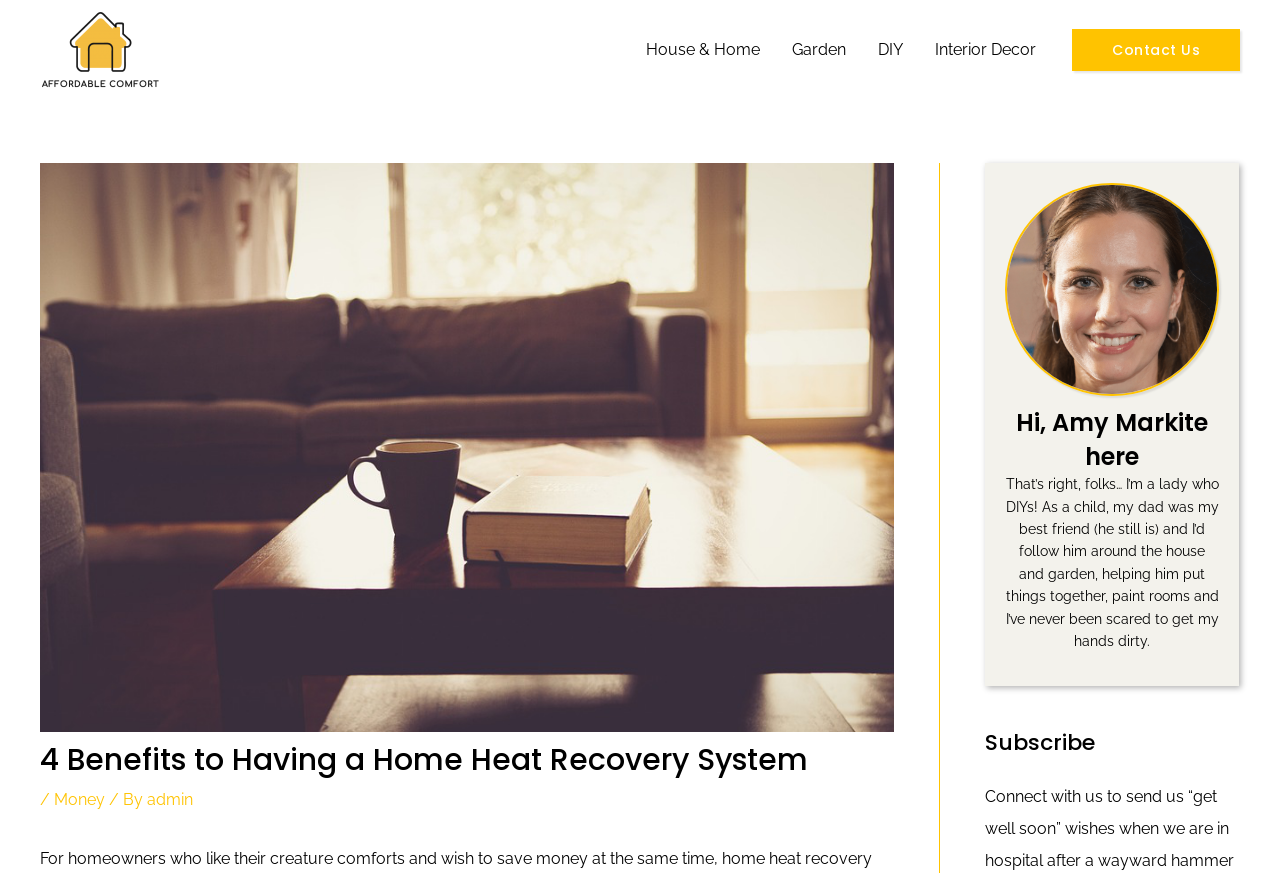What is the name of the author?
Relying on the image, give a concise answer in one word or a brief phrase.

Amy Markite